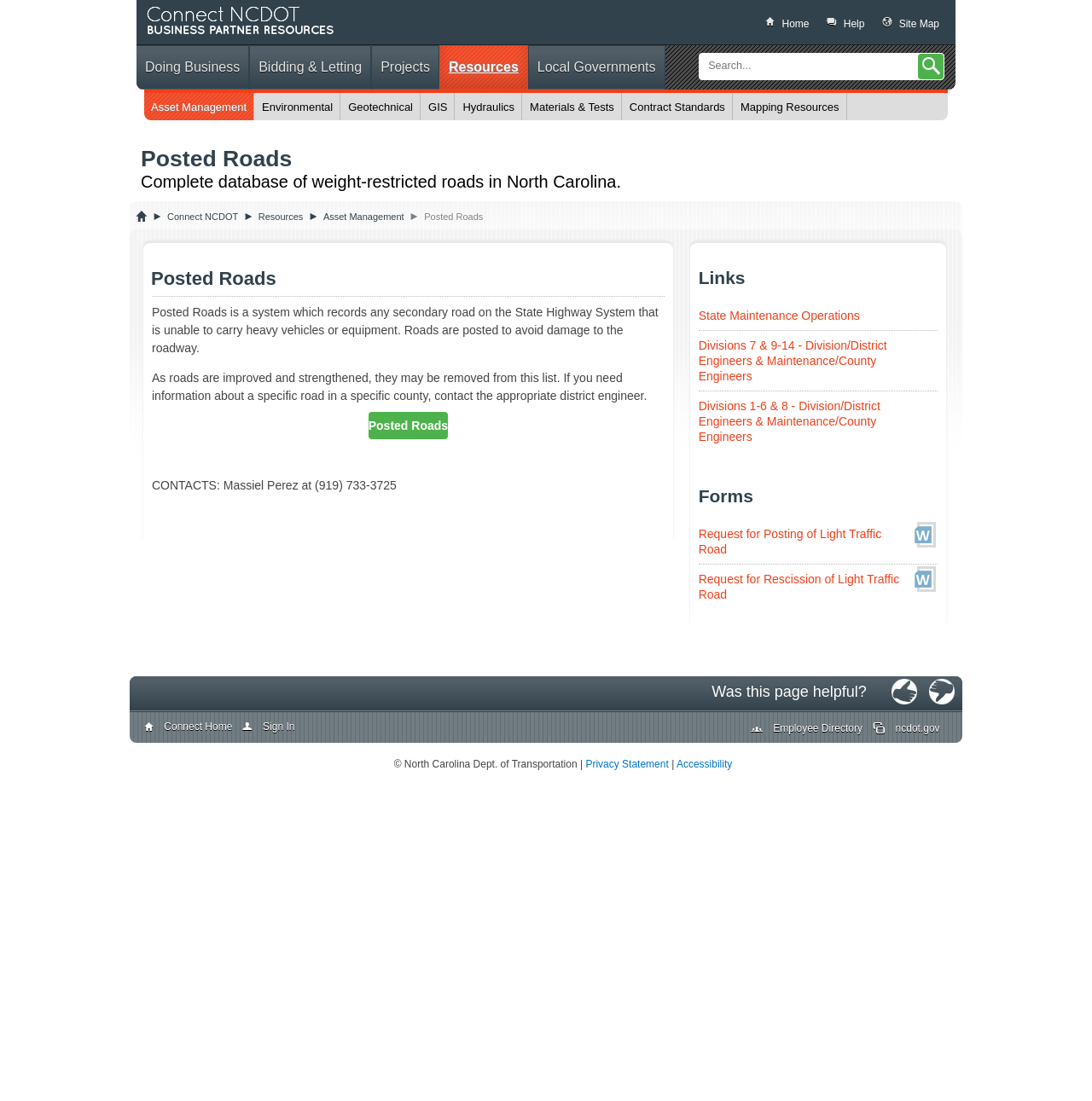Examine the image and give a thorough answer to the following question:
What type of documents are displayed in the 'Forms' section?

The 'Forms' section displays all documents from the Site Collection Source that have the word 'Featured' in the column 'File Category', as indicated by the webpage's content, suggesting that these documents are highlighted or prioritized in some way.